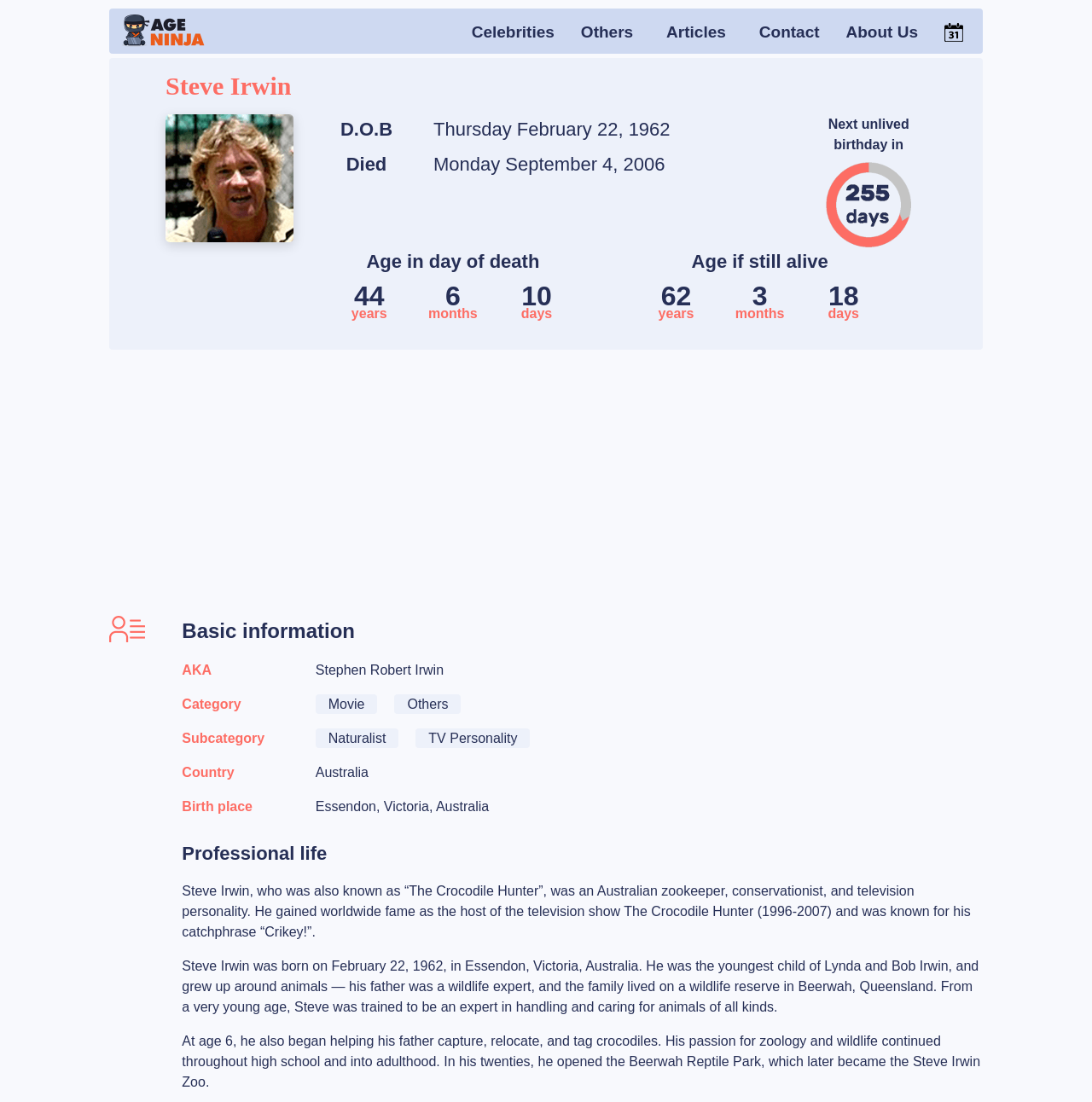Analyze the image and provide a detailed answer to the question: Where did Steve Irwin grow up?

I found the answer by reading the text in the 'Professional life' section, which mentions that Steve Irwin grew up in Beerwah, Queensland, where his family lived on a wildlife reserve.